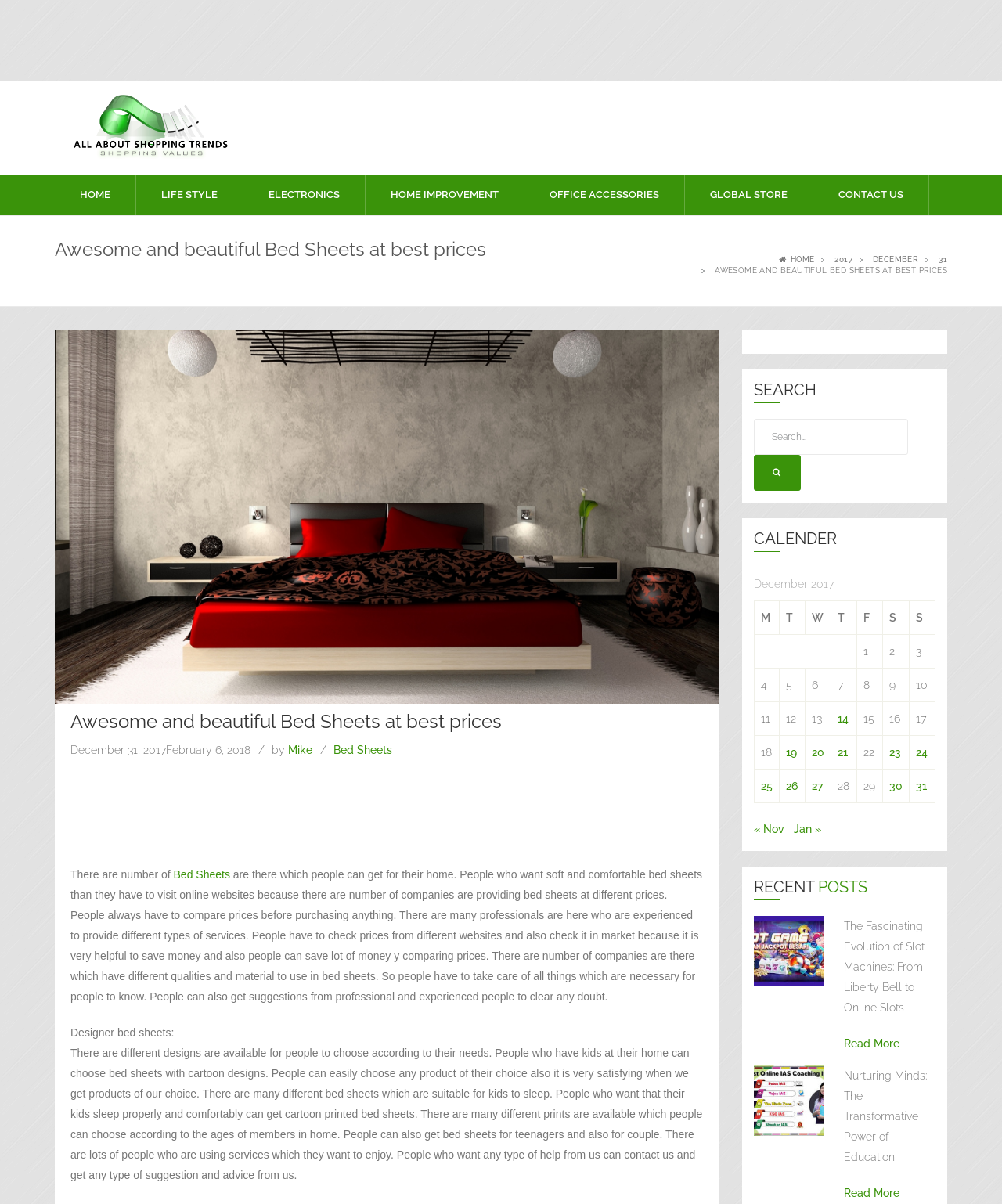Analyze the image and give a detailed response to the question:
What is the main topic of this webpage?

The main topic of this webpage is bed sheets, which is evident from the heading 'Awesome and beautiful Bed Sheets at best prices' and the content that discusses different types of bed sheets and their prices.